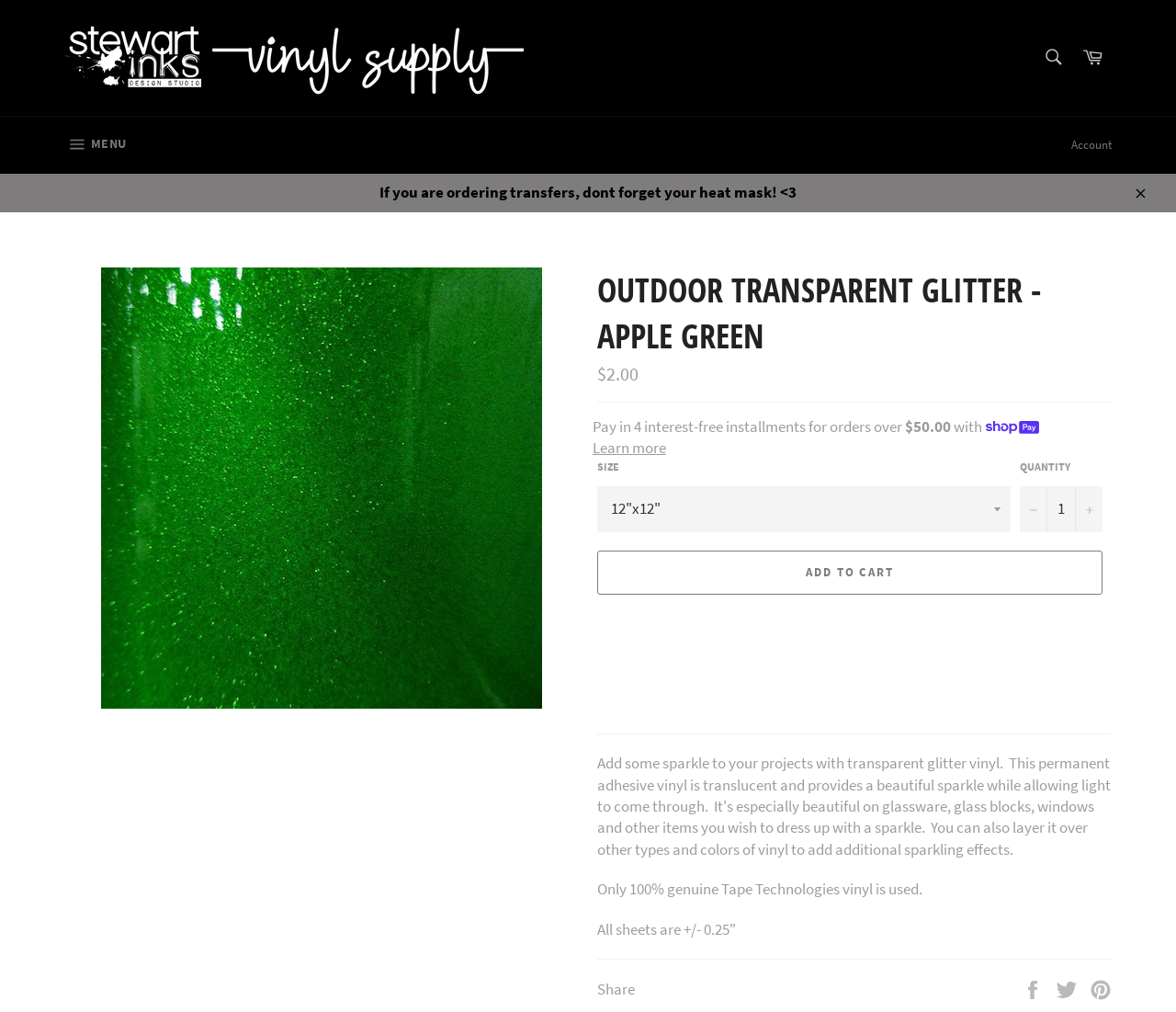Identify the bounding box coordinates for the UI element mentioned here: "Learn more". Provide the coordinates as four float values between 0 and 1, i.e., [left, top, right, bottom].

[0.504, 0.433, 0.566, 0.454]